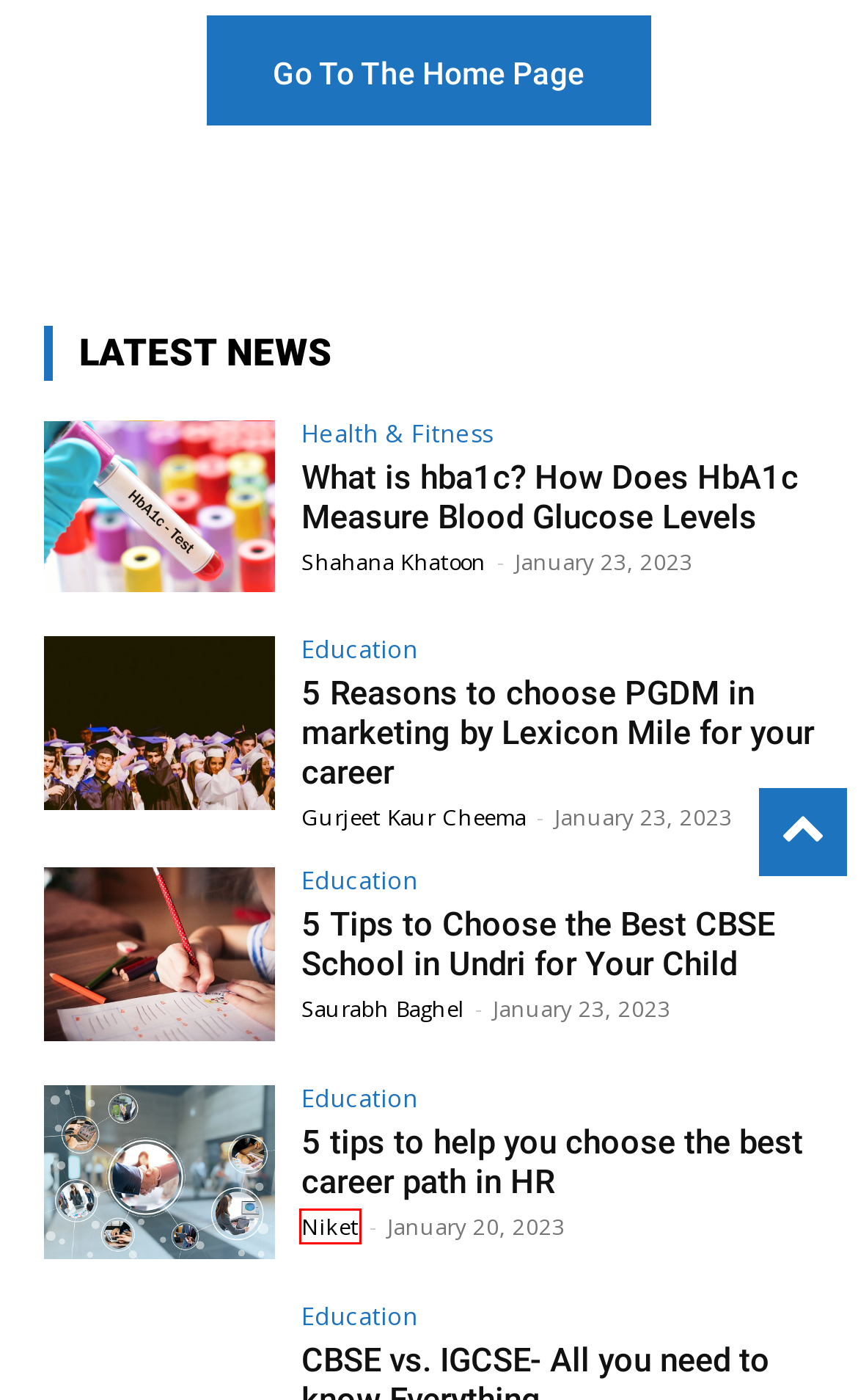You have a screenshot of a webpage with a red bounding box highlighting a UI element. Your task is to select the best webpage description that corresponds to the new webpage after clicking the element. Here are the descriptions:
A. 5 Tips to Choose the Best CBSE Schools in Undri for Your Child
B. 5 tips to help you choose the best career path in HR
C. Shahana Khatoon, Author at Live Heed
D. What is hba1c? How Does HbA1c Measure Blood Glucose Levels
E. Education Archives
F. 5 Reasons to choose PGDM in marketing by Lexicon Mile
G. Gurjeet Kaur Cheema, Author at Live Heed
H. Niket, Author at Live Heed

H